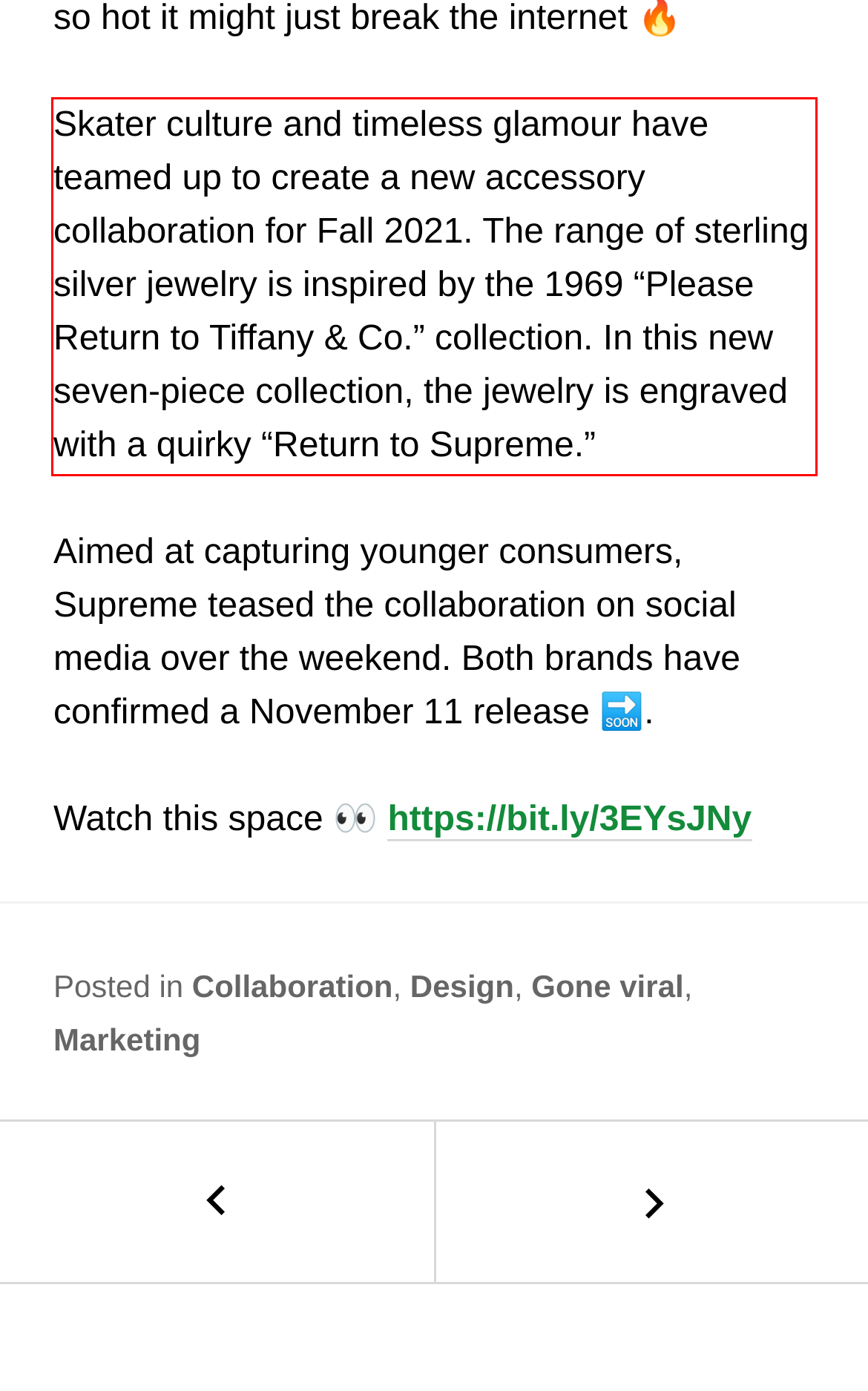Given a screenshot of a webpage, identify the red bounding box and perform OCR to recognize the text within that box.

Skater culture and timeless glamour have teamed up to create a new accessory collaboration for Fall 2021. The range of sterling silver jewelry is inspired by the 1969 “Please Return to Tiffany & Co.” collection. In this new seven-piece collection, the jewelry is engraved with a quirky “Return to Supreme.”